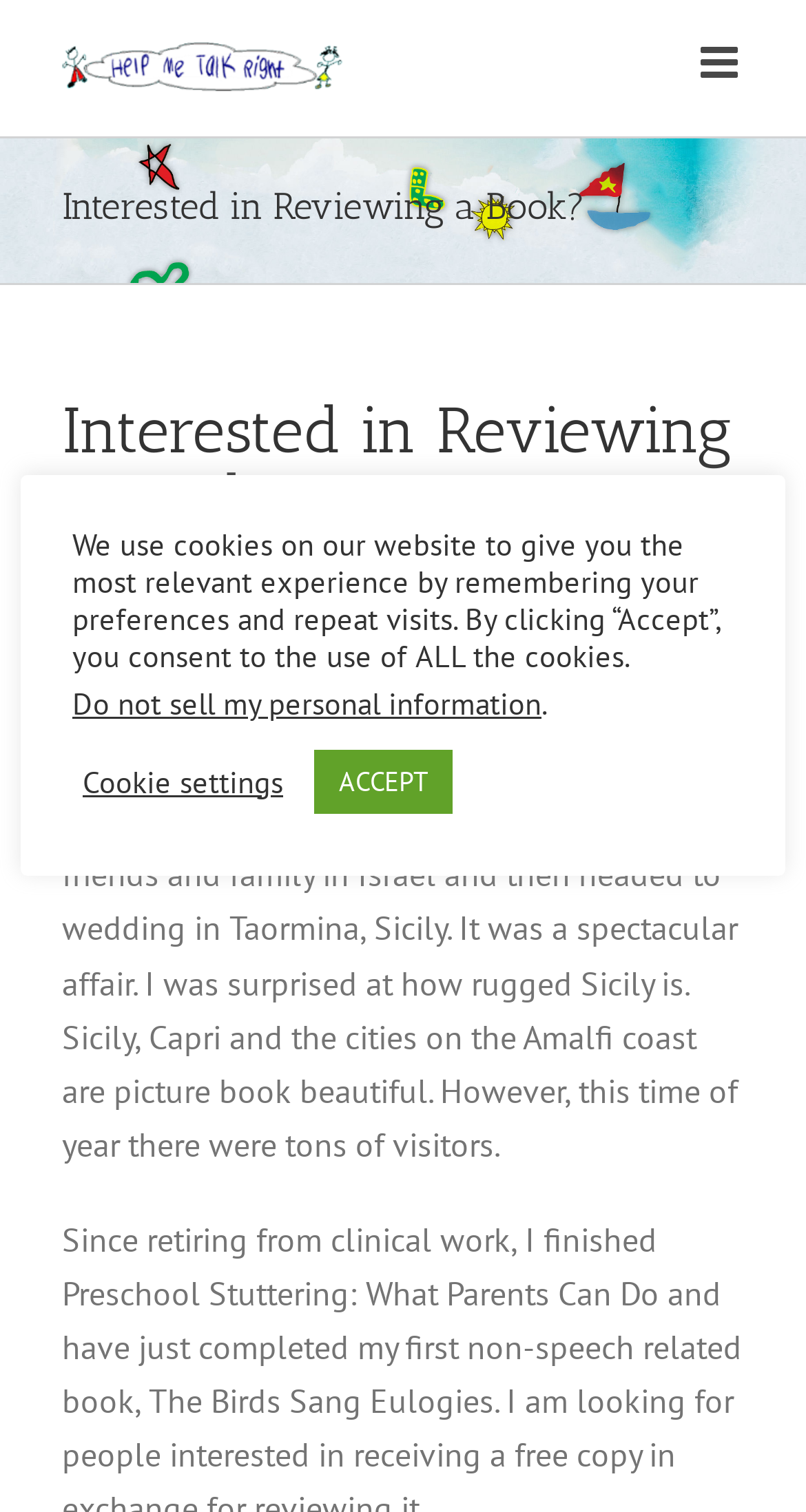Look at the image and write a detailed answer to the question: 
How many buttons are there in the cookie section?

In the cookie section, there are two buttons: 'Cookie settings' and 'ACCEPT'.